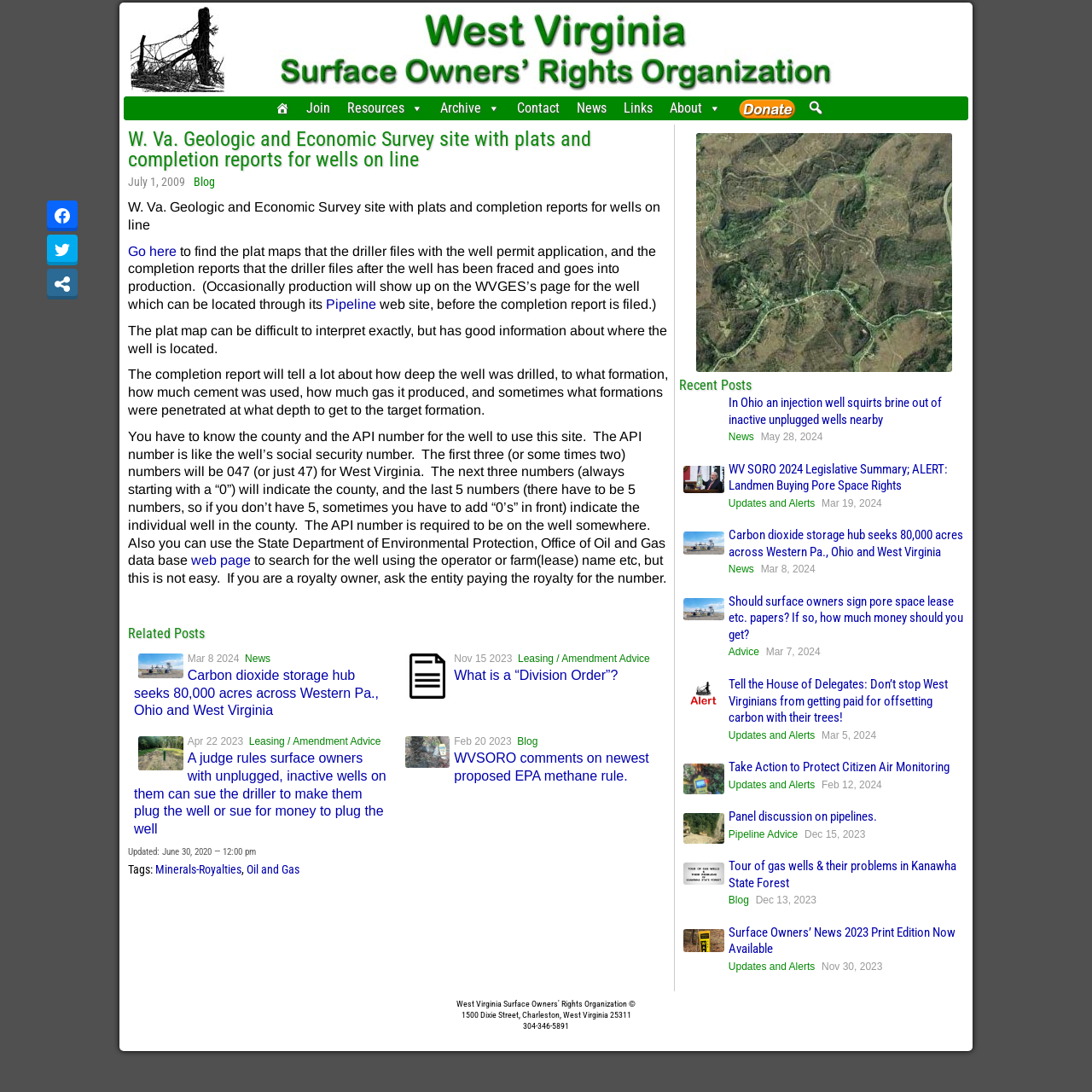Find the bounding box of the UI element described as follows: "Panel discussion on pipelines.".

[0.667, 0.741, 0.803, 0.755]